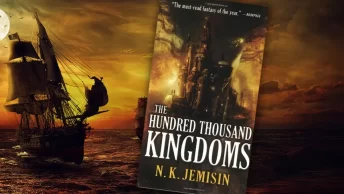Refer to the image and provide a thorough answer to this question:
What is the theme hinted at by the ship in the image?

The ship sailing through tumultuous waters in the background of the book cover suggests themes of exploration and conflict, implying that the story may involve a journey or a struggle against adversity.